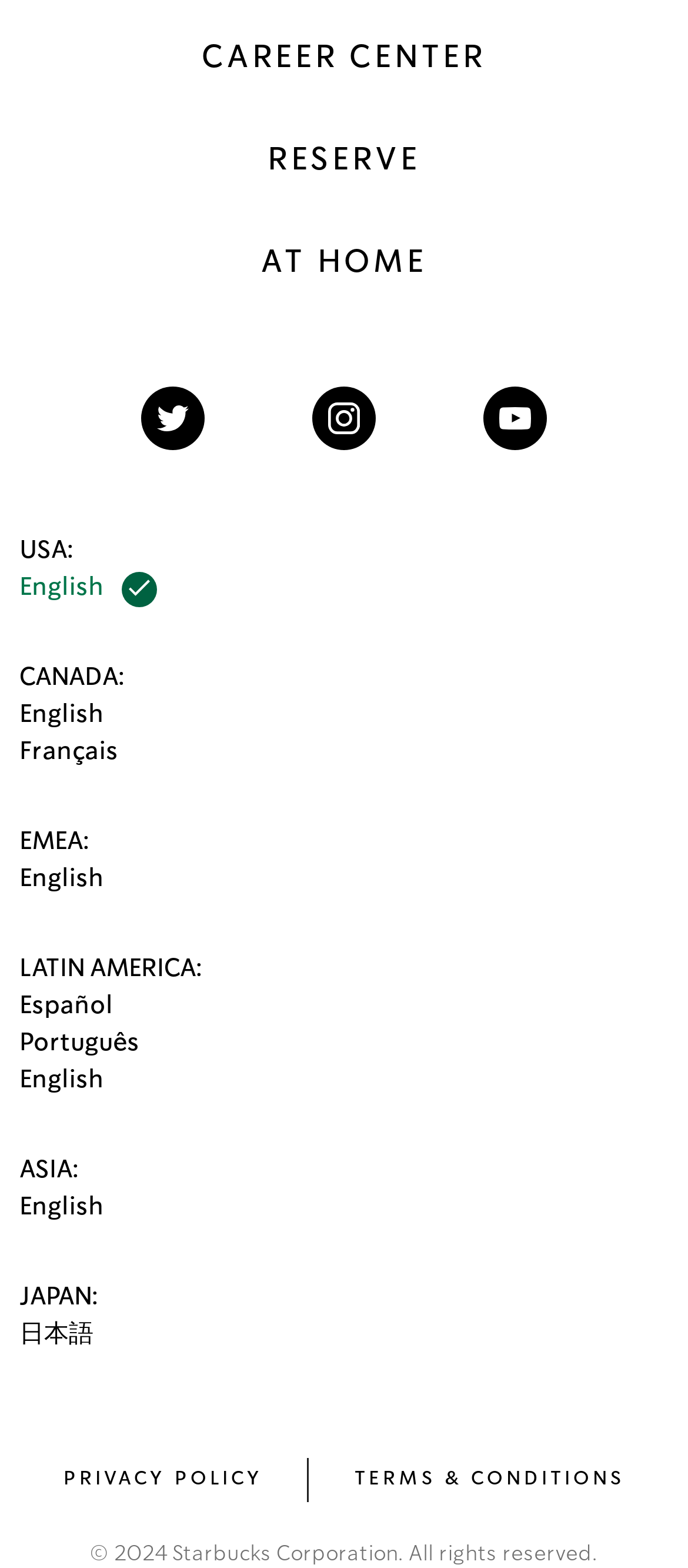What regions are supported for language selection?
Use the information from the image to give a detailed answer to the question.

I looked at the language selection options and found that they are categorized by region, which includes USA, Canada, EMEA, Latin America, Asia, and Japan.